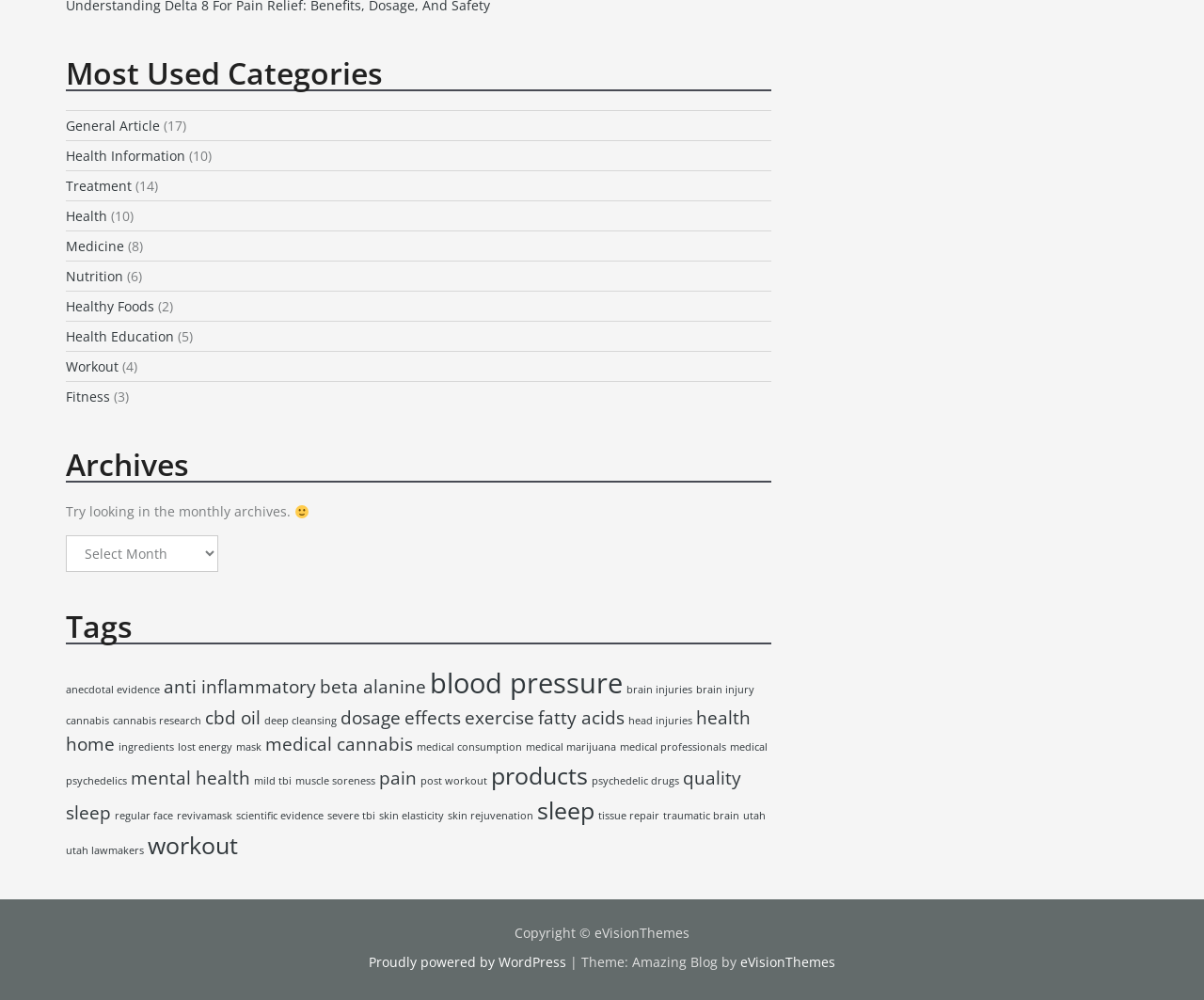Give the bounding box coordinates for this UI element: "scientific evidence". The coordinates should be four float numbers between 0 and 1, arranged as [left, top, right, bottom].

[0.196, 0.809, 0.269, 0.822]